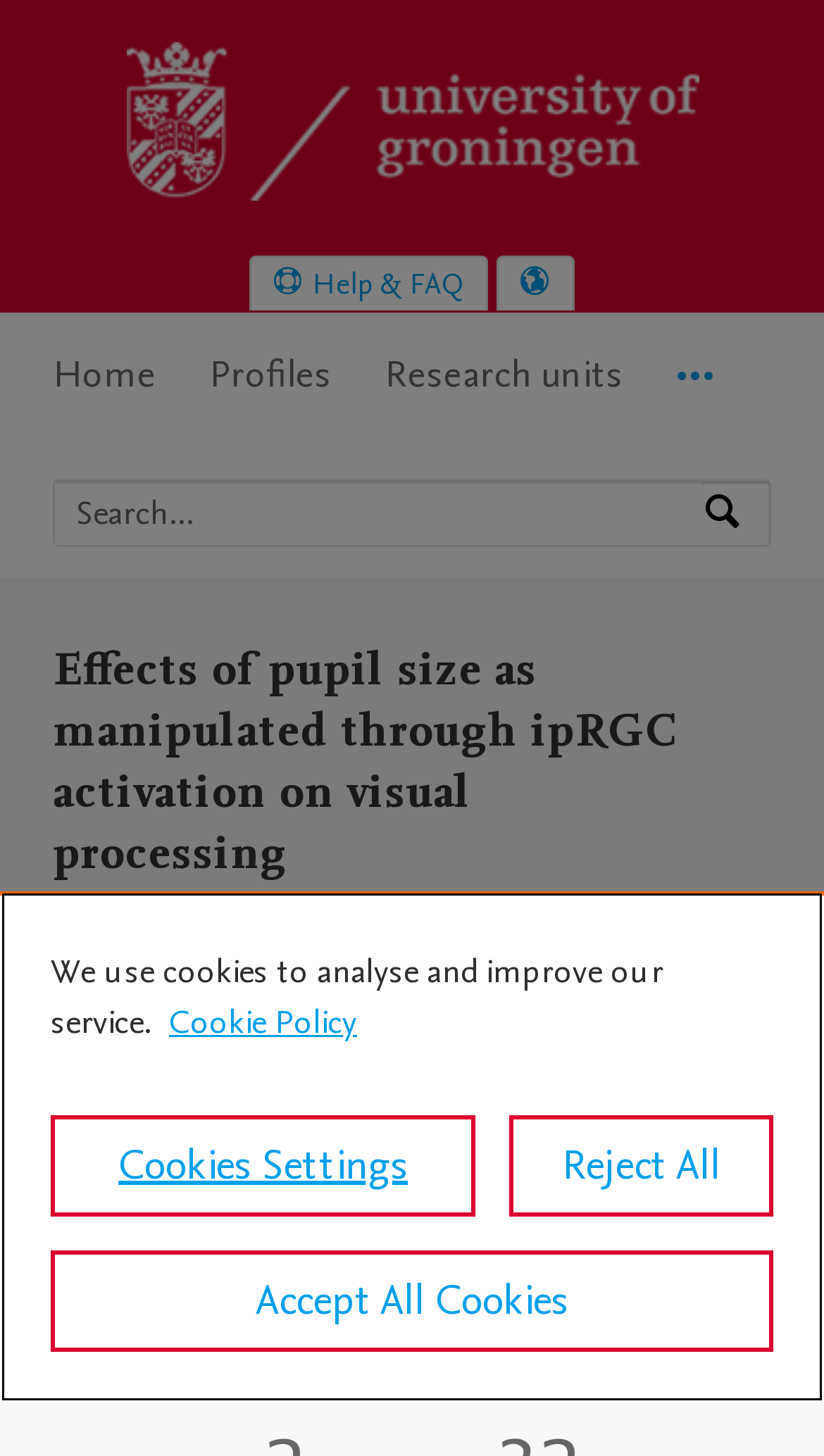Please specify the bounding box coordinates of the clickable region necessary for completing the following instruction: "Visit the University of Groningen research portal home page". The coordinates must consist of four float numbers between 0 and 1, i.e., [left, top, right, bottom].

[0.153, 0.115, 0.847, 0.147]